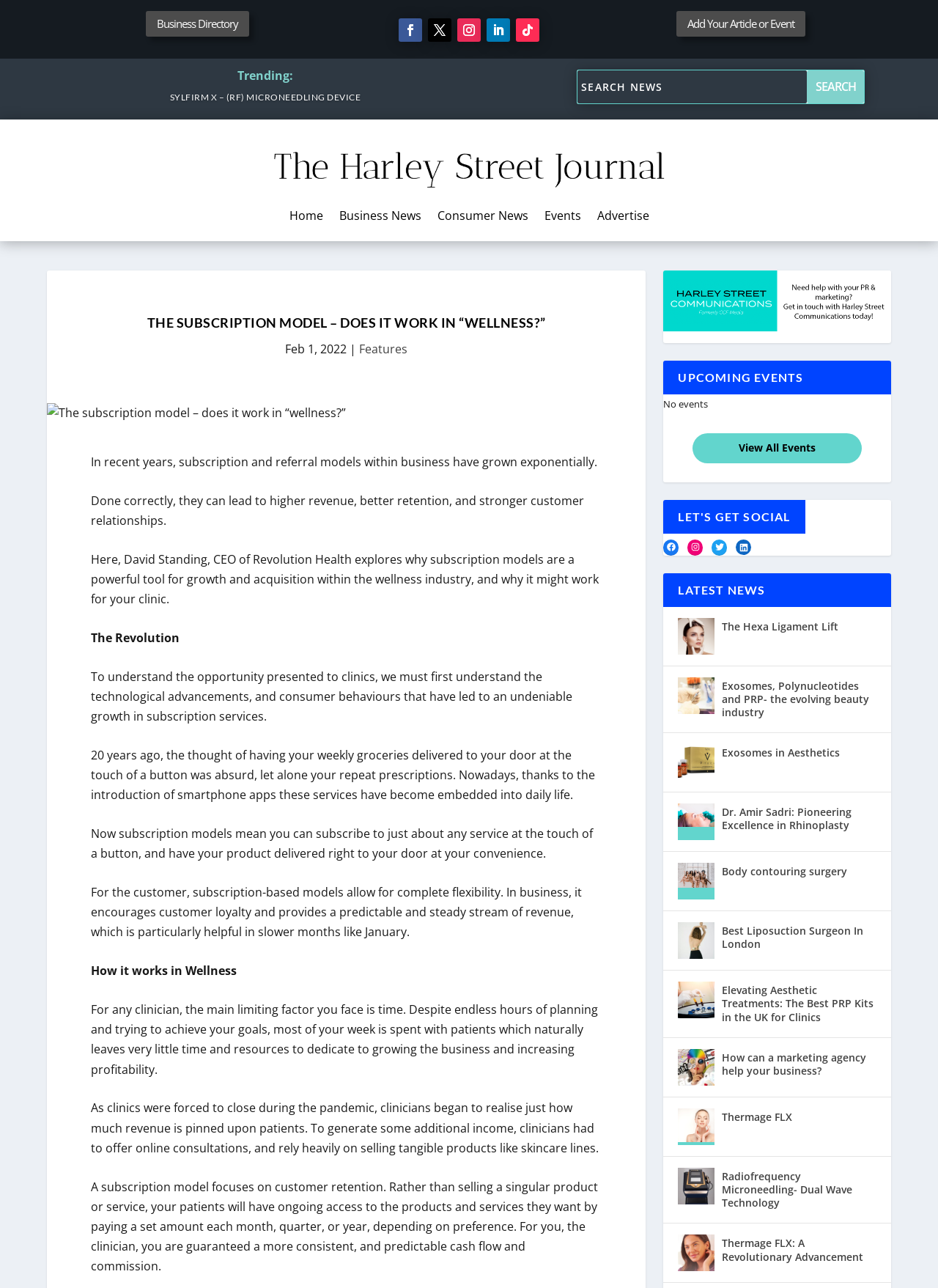Extract the bounding box coordinates of the UI element described: "Facebook". Provide the coordinates in the format [left, top, right, bottom] with values ranging from 0 to 1.

[0.707, 0.419, 0.724, 0.431]